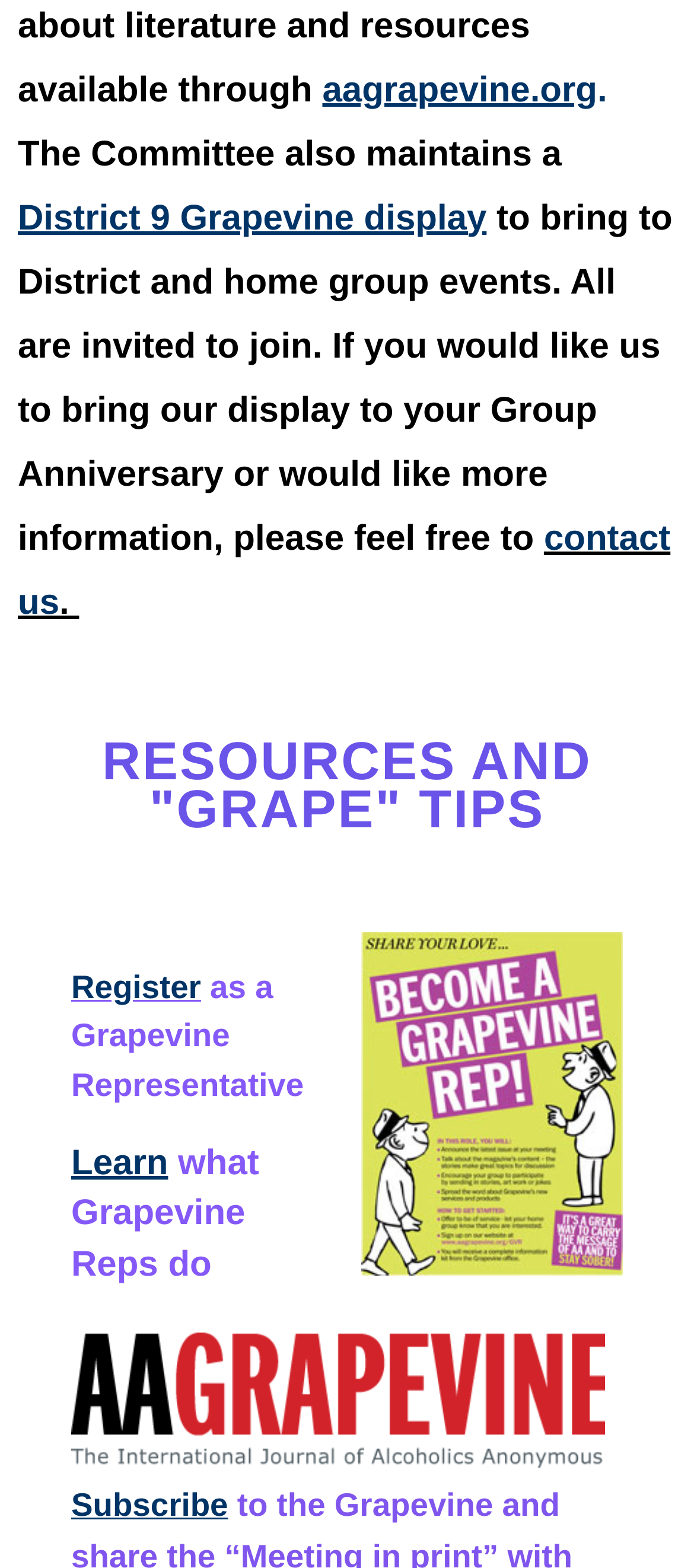What is the organization's website?
Using the image as a reference, deliver a detailed and thorough answer to the question.

The question is asking for the organization's website, which can be found in the link element with the text 'aagrapevine.org' at the top of the webpage.